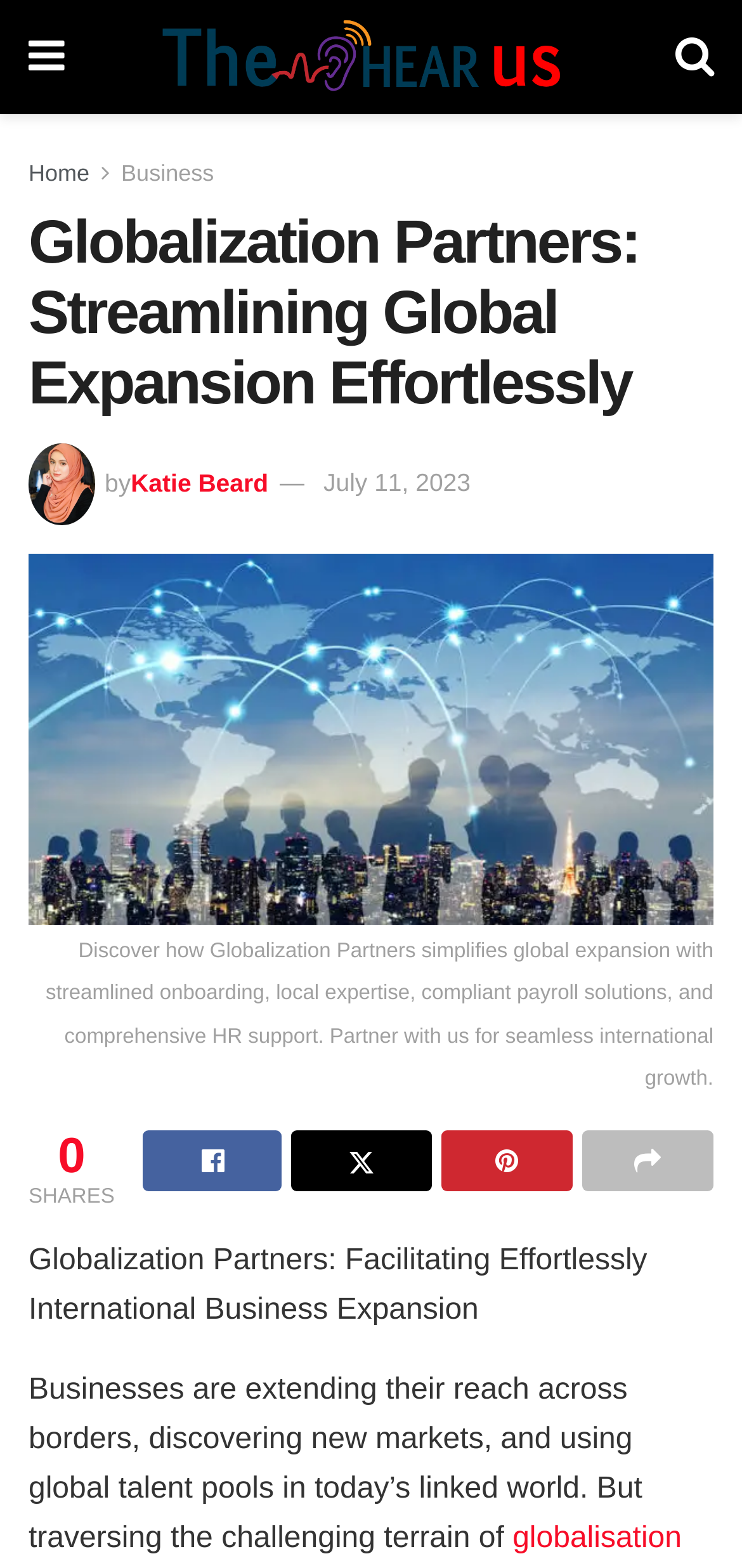Determine the bounding box coordinates of the clickable region to carry out the instruction: "Read the article by Katie Beard".

[0.176, 0.298, 0.361, 0.317]